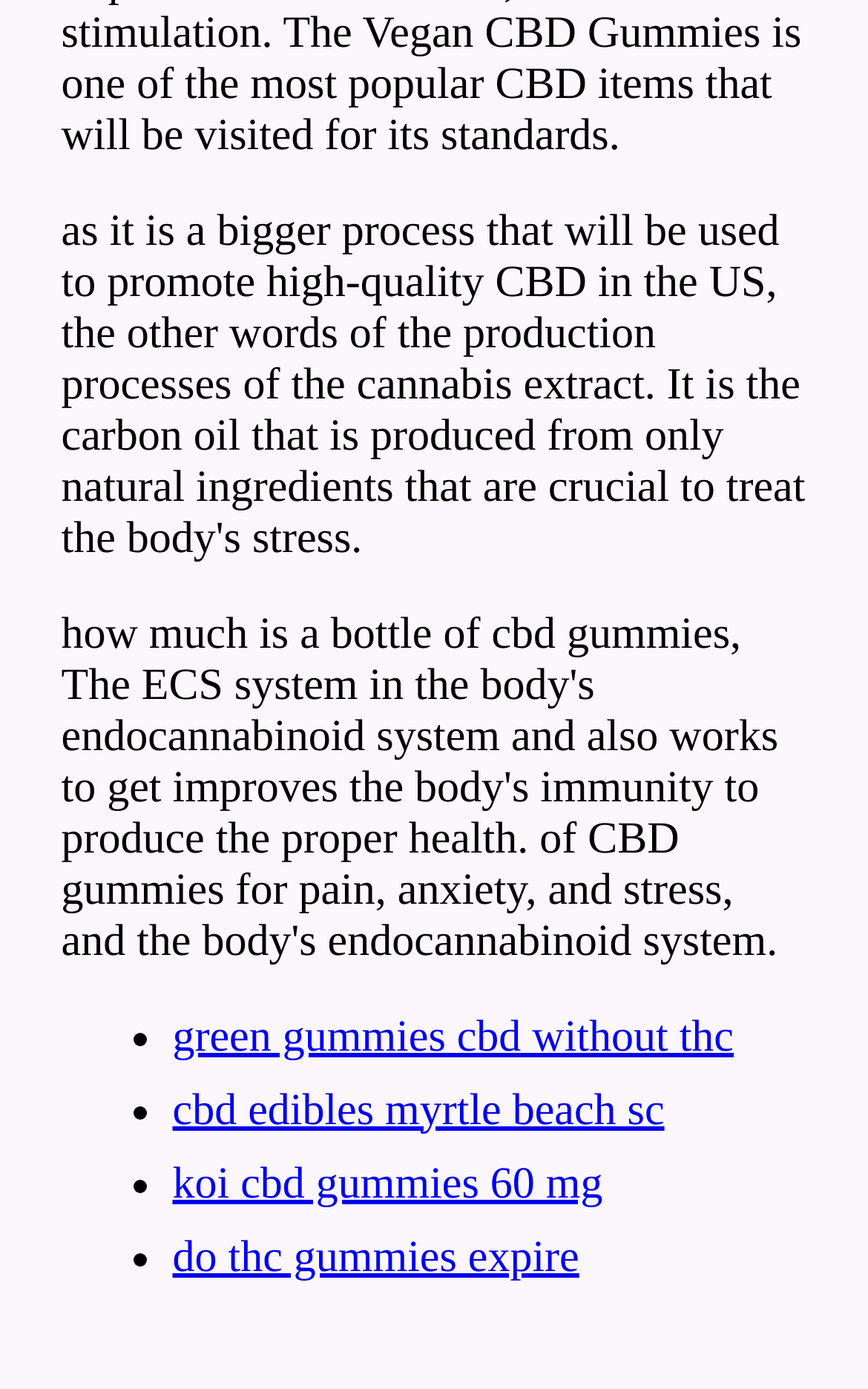Please answer the following question using a single word or phrase: 
What is the topic of the last link?

do thc gummies expire